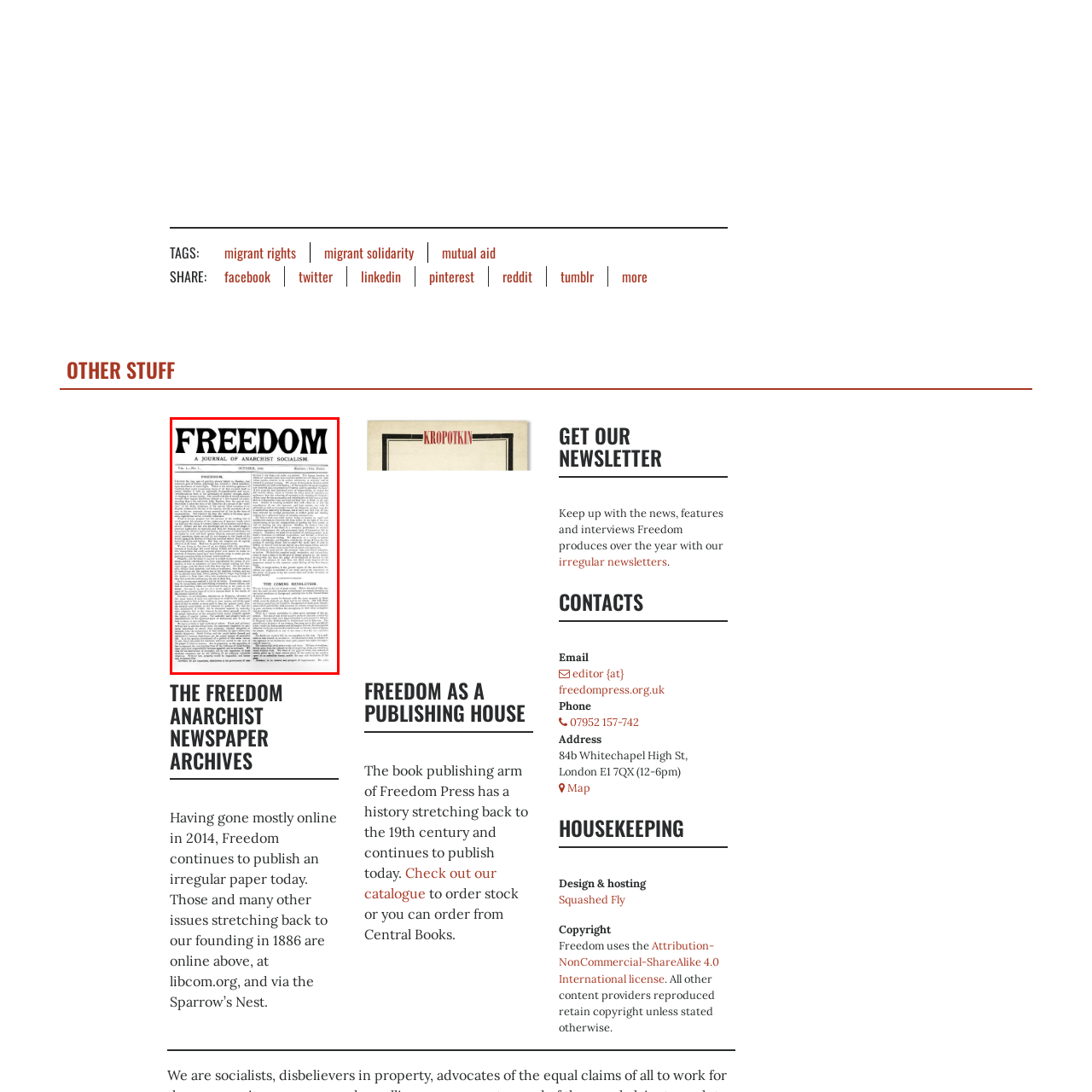Observe the image inside the red bounding box and answer briefly using a single word or phrase: What is the ideology advocated by the Freedom Press?

Libertarian socialism